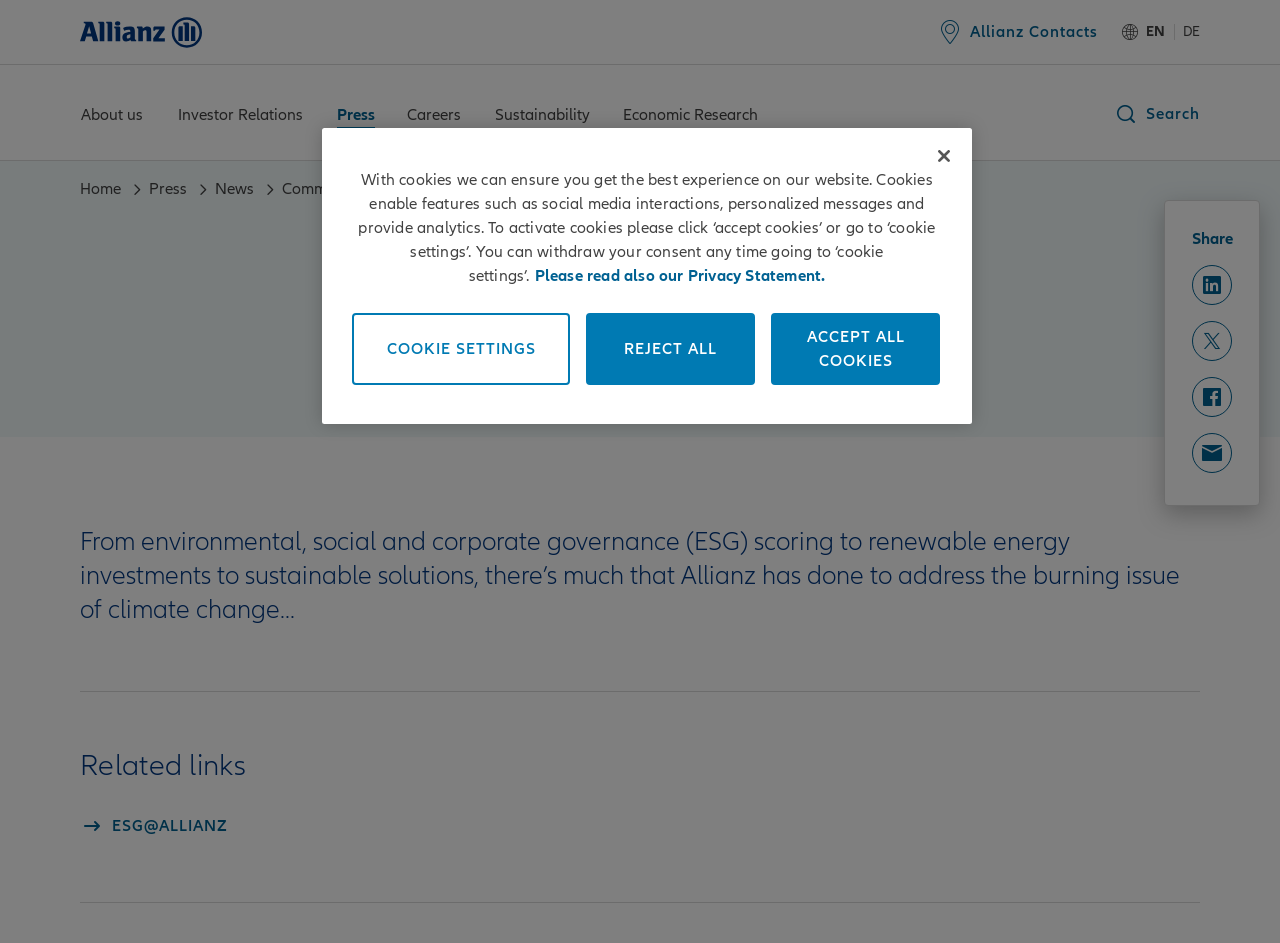Find and indicate the bounding box coordinates of the region you should select to follow the given instruction: "Click on About WAFF".

None